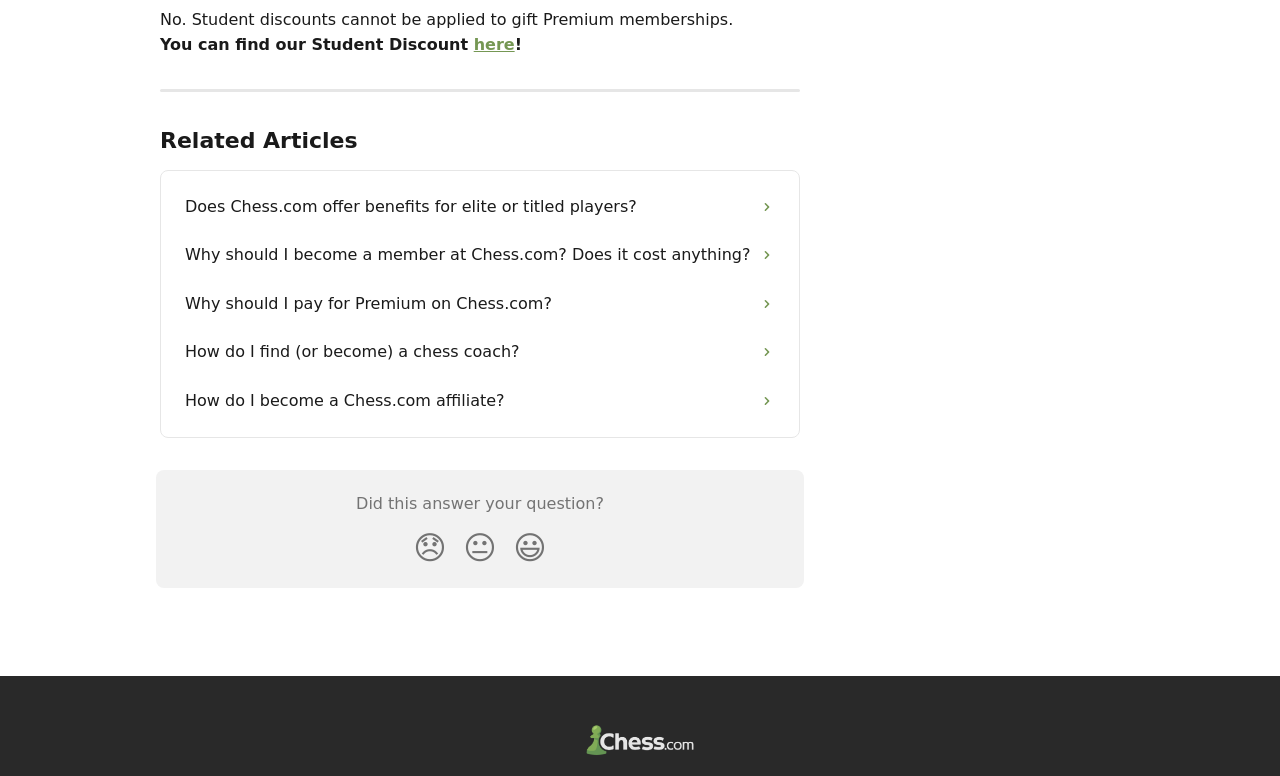Could you determine the bounding box coordinates of the clickable element to complete the instruction: "Click on 'Does Chess.com offer benefits for elite or titled players?' to learn more"? Provide the coordinates as four float numbers between 0 and 1, i.e., [left, top, right, bottom].

[0.135, 0.235, 0.615, 0.298]